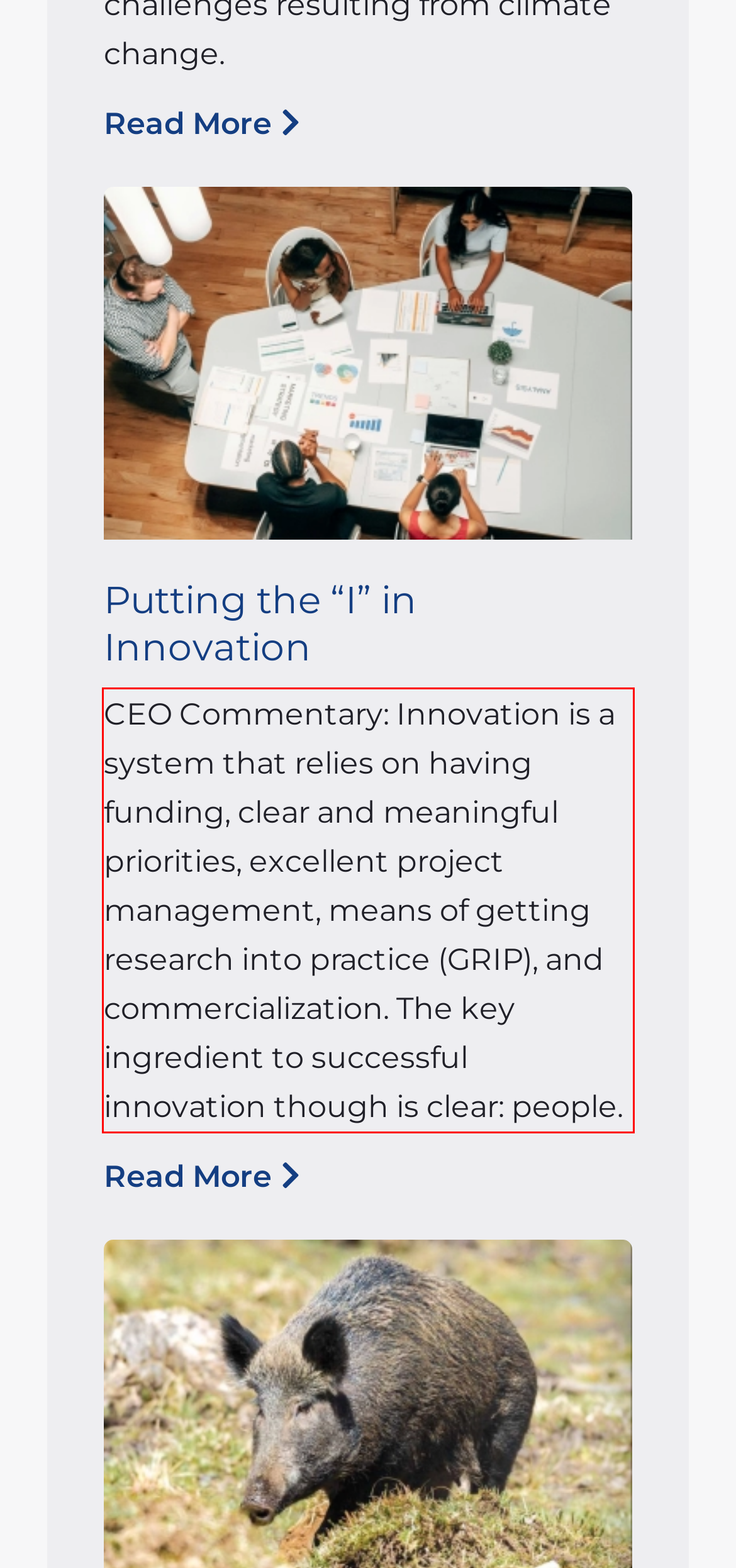Examine the webpage screenshot and use OCR to obtain the text inside the red bounding box.

CEO Commentary: Innovation is a system that relies on having funding, clear and meaningful priorities, excellent project management, means of getting research into practice (GRIP), and commercialization. The key ingredient to successful innovation though is clear: people.